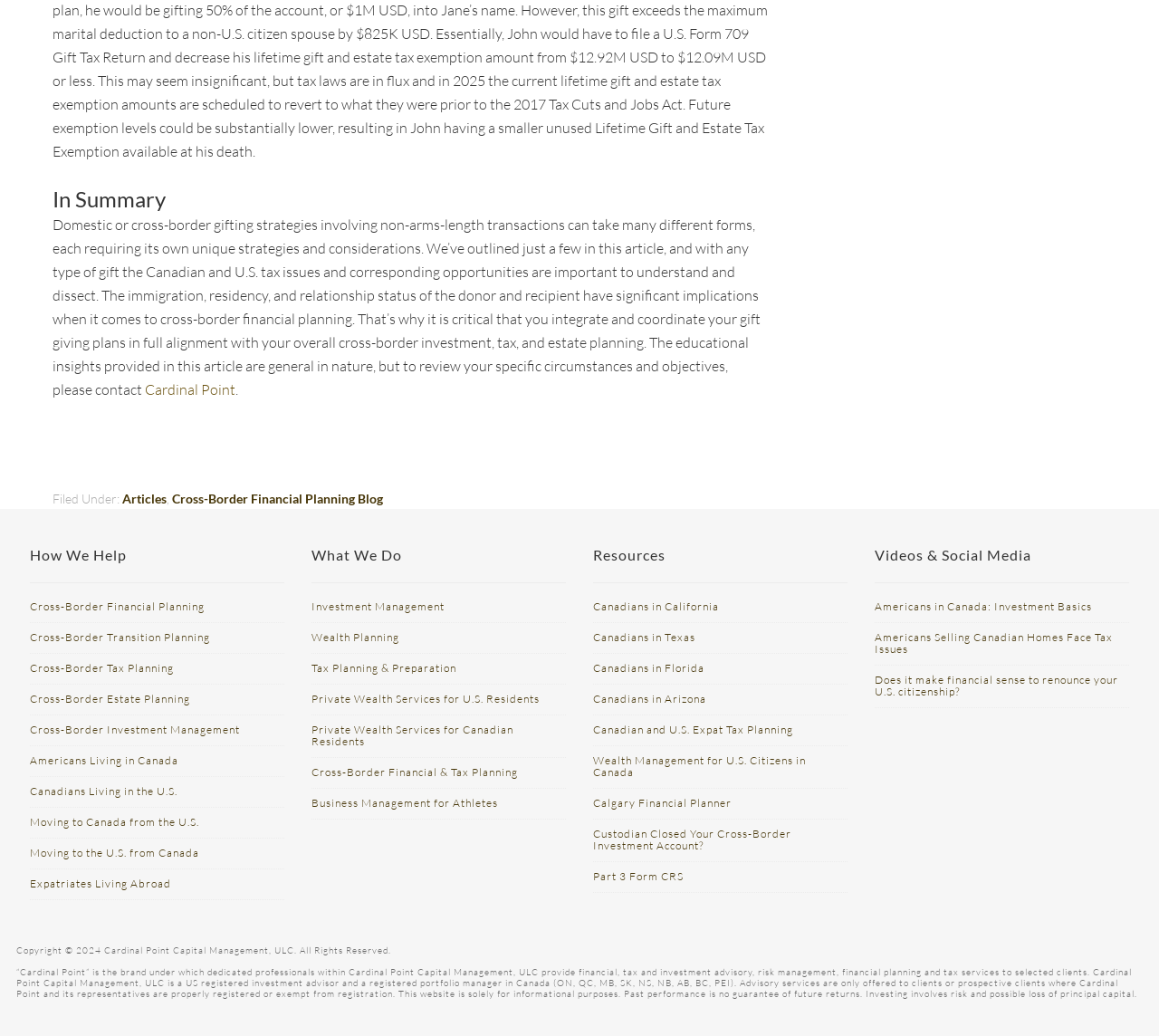What is the copyright year mentioned on the webpage?
Please provide a single word or phrase as the answer based on the screenshot.

2024